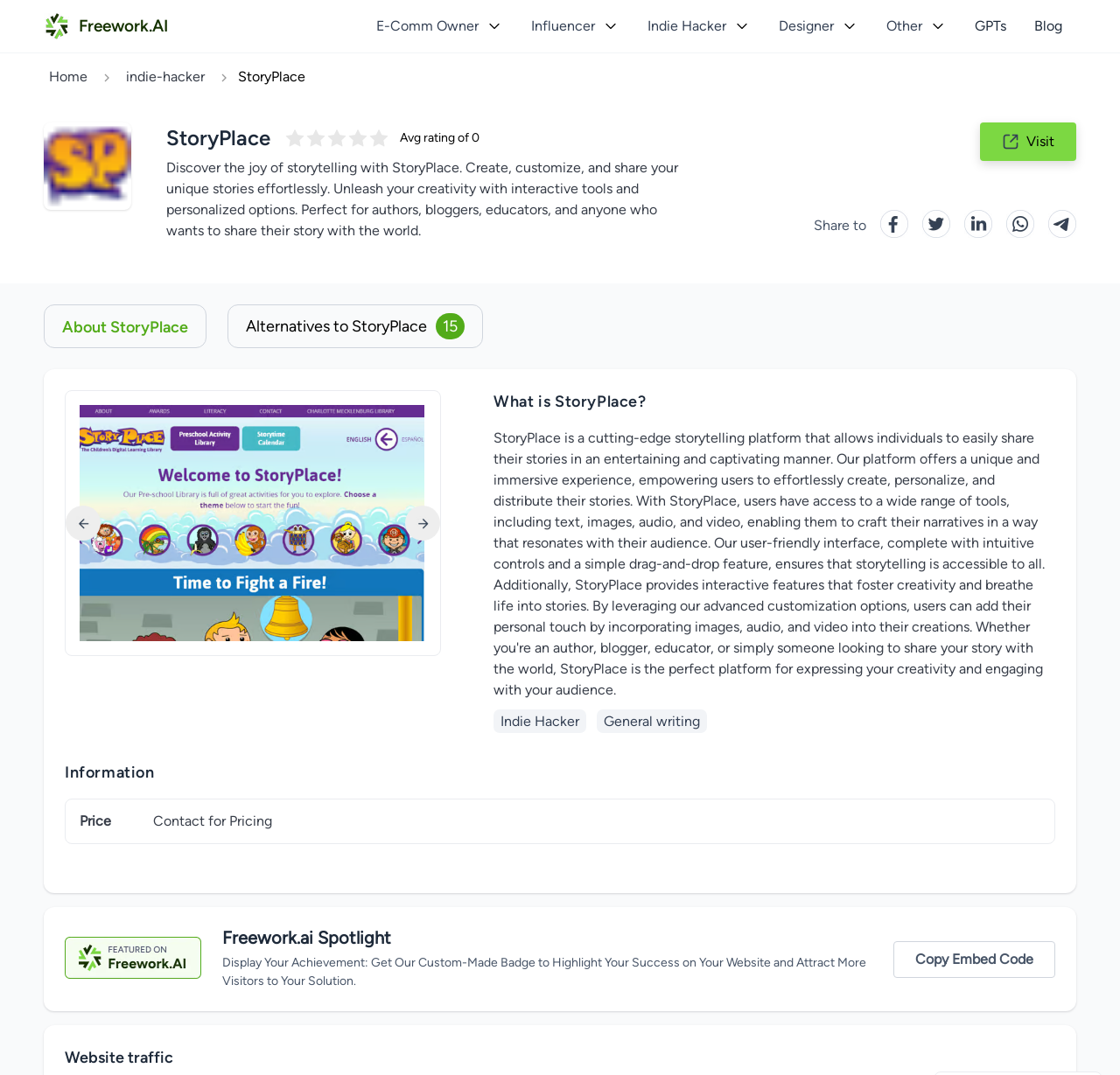Determine the bounding box coordinates of the section I need to click to execute the following instruction: "Learn about indie hackers". Provide the coordinates as four float numbers between 0 and 1, i.e., [left, top, right, bottom].

[0.441, 0.66, 0.524, 0.682]